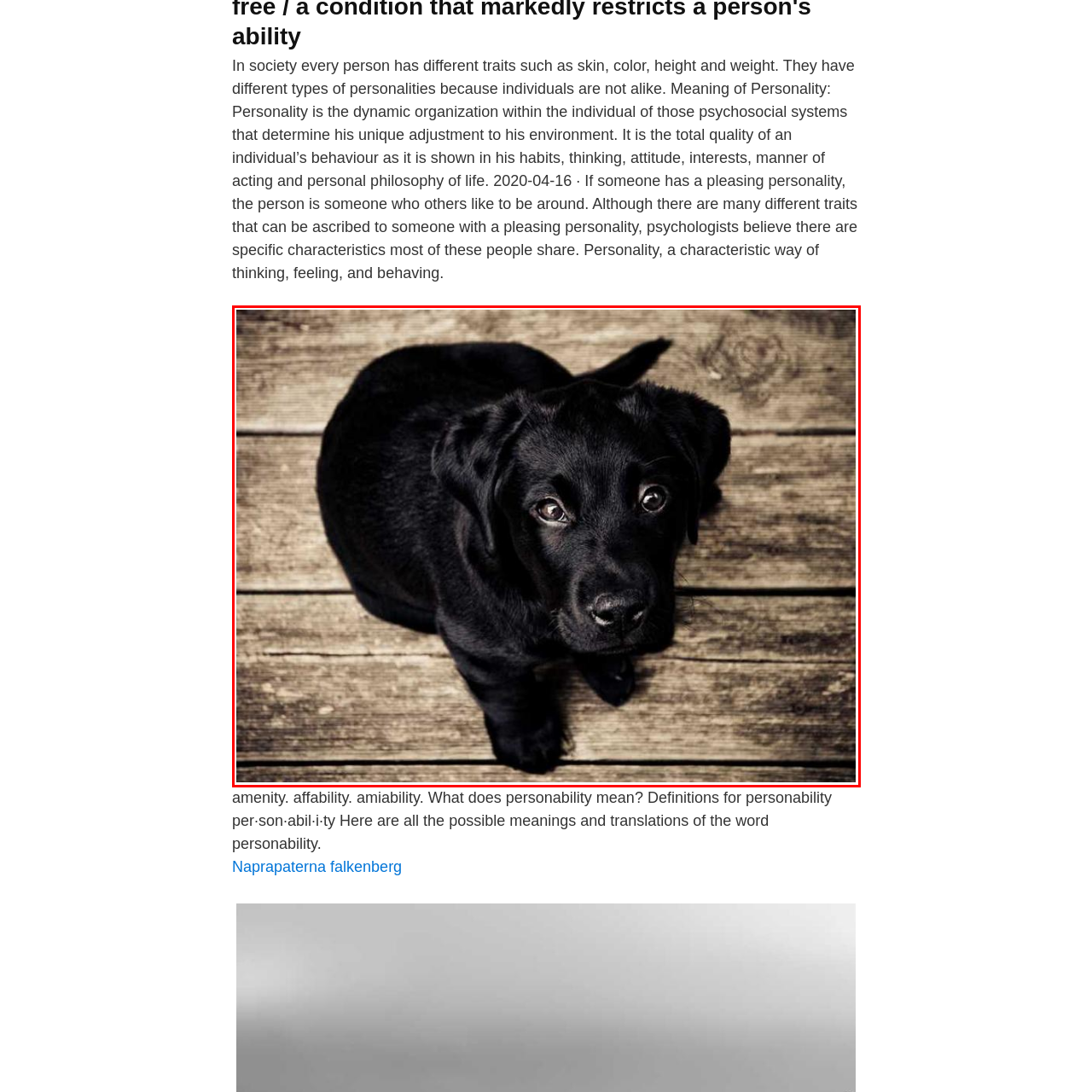What is conveyed through the puppy's eyes?
Focus on the part of the image marked with a red bounding box and deliver an in-depth answer grounded in the visual elements you observe.

The caption describes the puppy's eyes as 'large, expressive' and states that they 'gaze directly at the viewer, exuding a sense of curiosity and playfulness'. This implies that the puppy's eyes convey a sense of curiosity and playfulness.